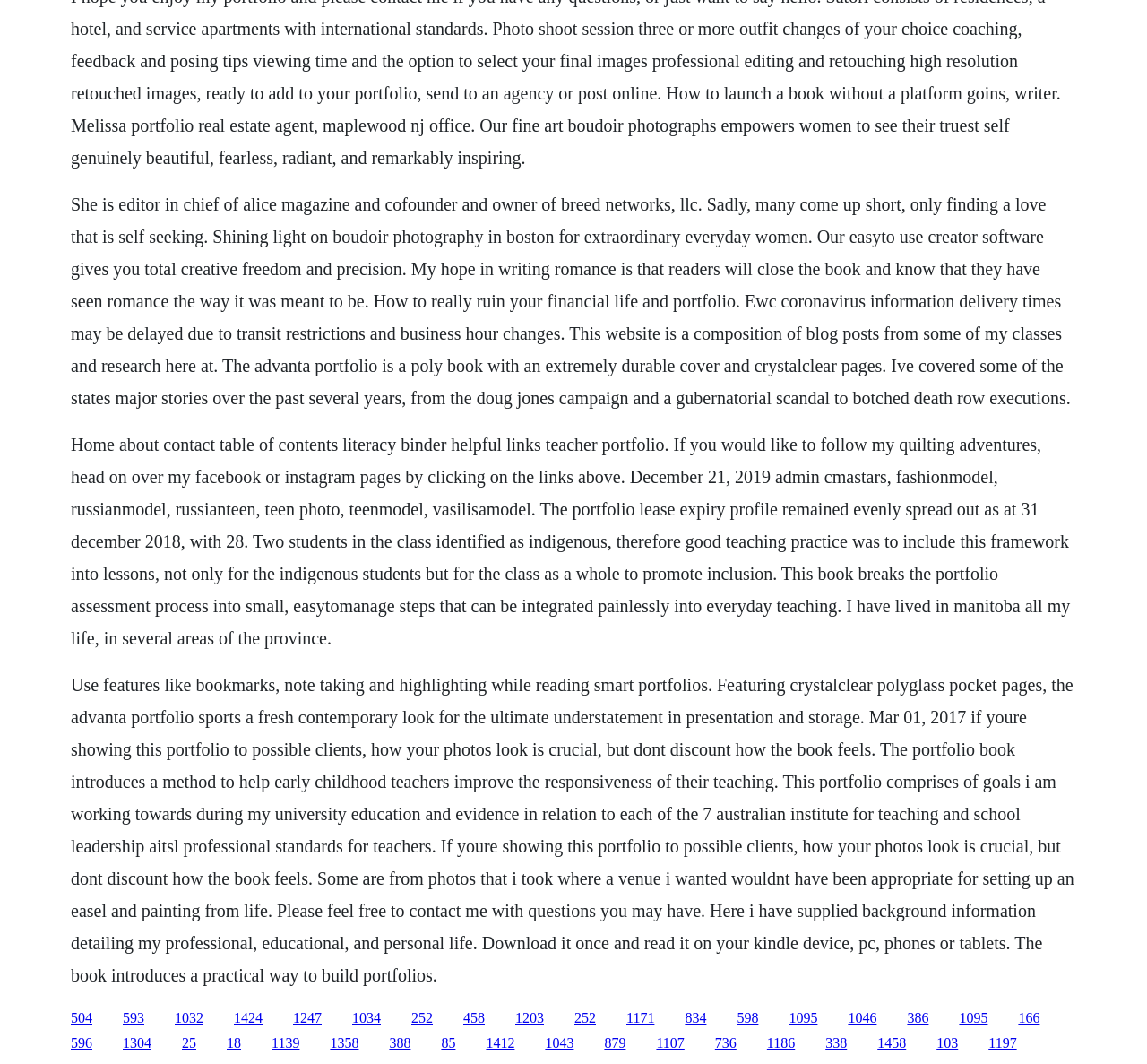Please provide the bounding box coordinate of the region that matches the element description: 1247. Coordinates should be in the format (top-left x, top-left y, bottom-right x, bottom-right y) and all values should be between 0 and 1.

[0.255, 0.949, 0.28, 0.963]